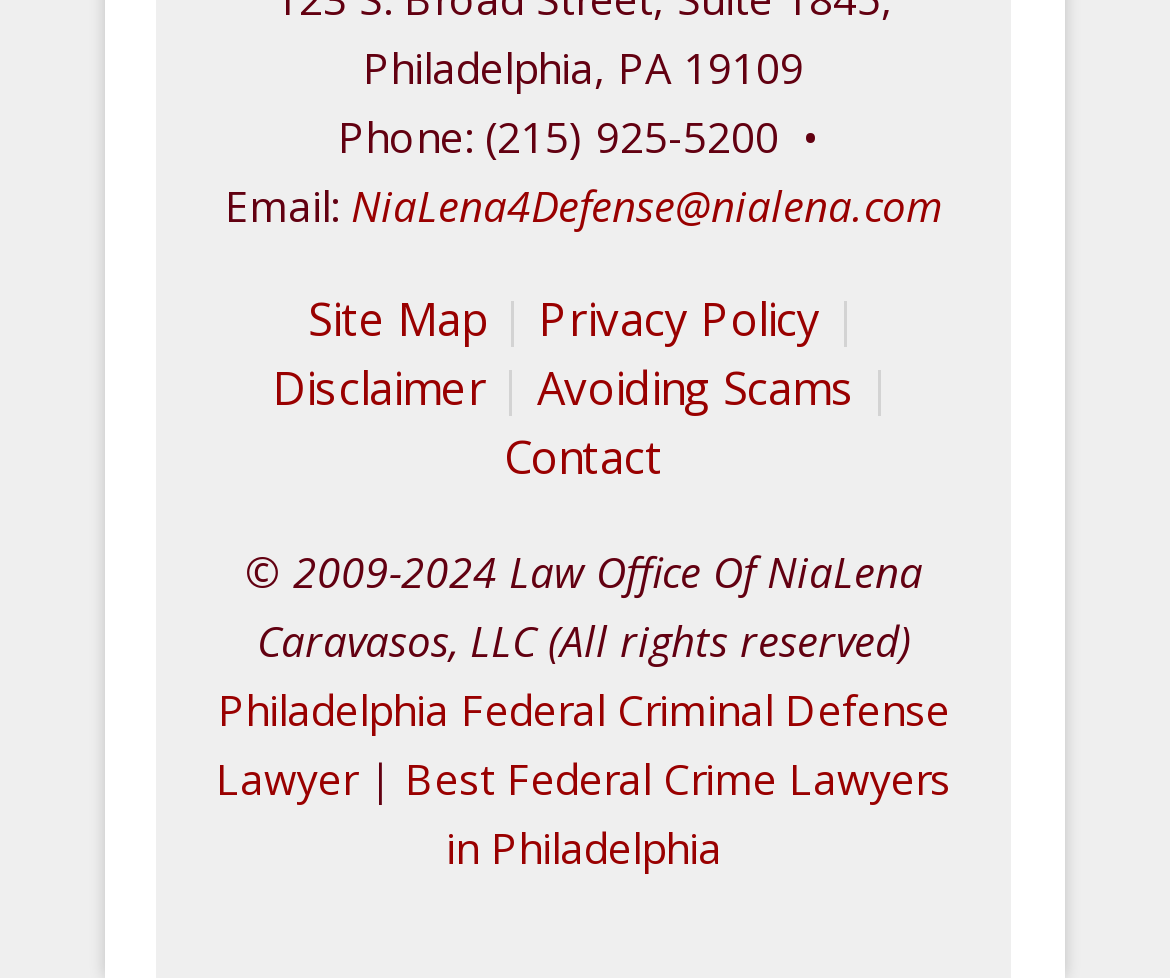How many links are there in the bottom section of the webpage?
Carefully examine the image and provide a detailed answer to the question.

The bottom section of the webpage contains four links: 'Site Map', 'Privacy Policy', 'Disclaimer', and 'Avoiding Scams'.